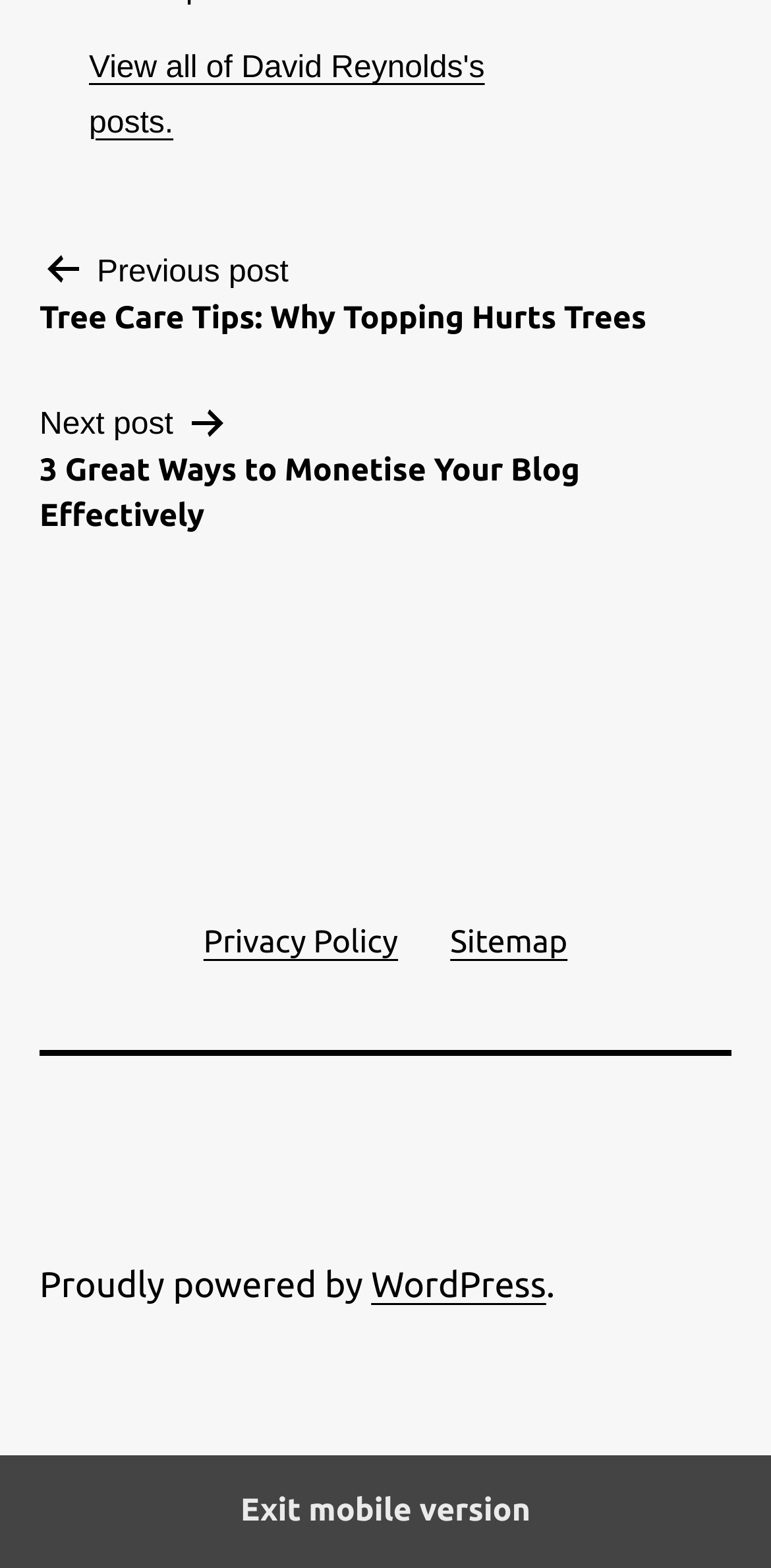Using the given element description, provide the bounding box coordinates (top-left x, top-left y, bottom-right x, bottom-right y) for the corresponding UI element in the screenshot: WordPress

[0.481, 0.807, 0.708, 0.832]